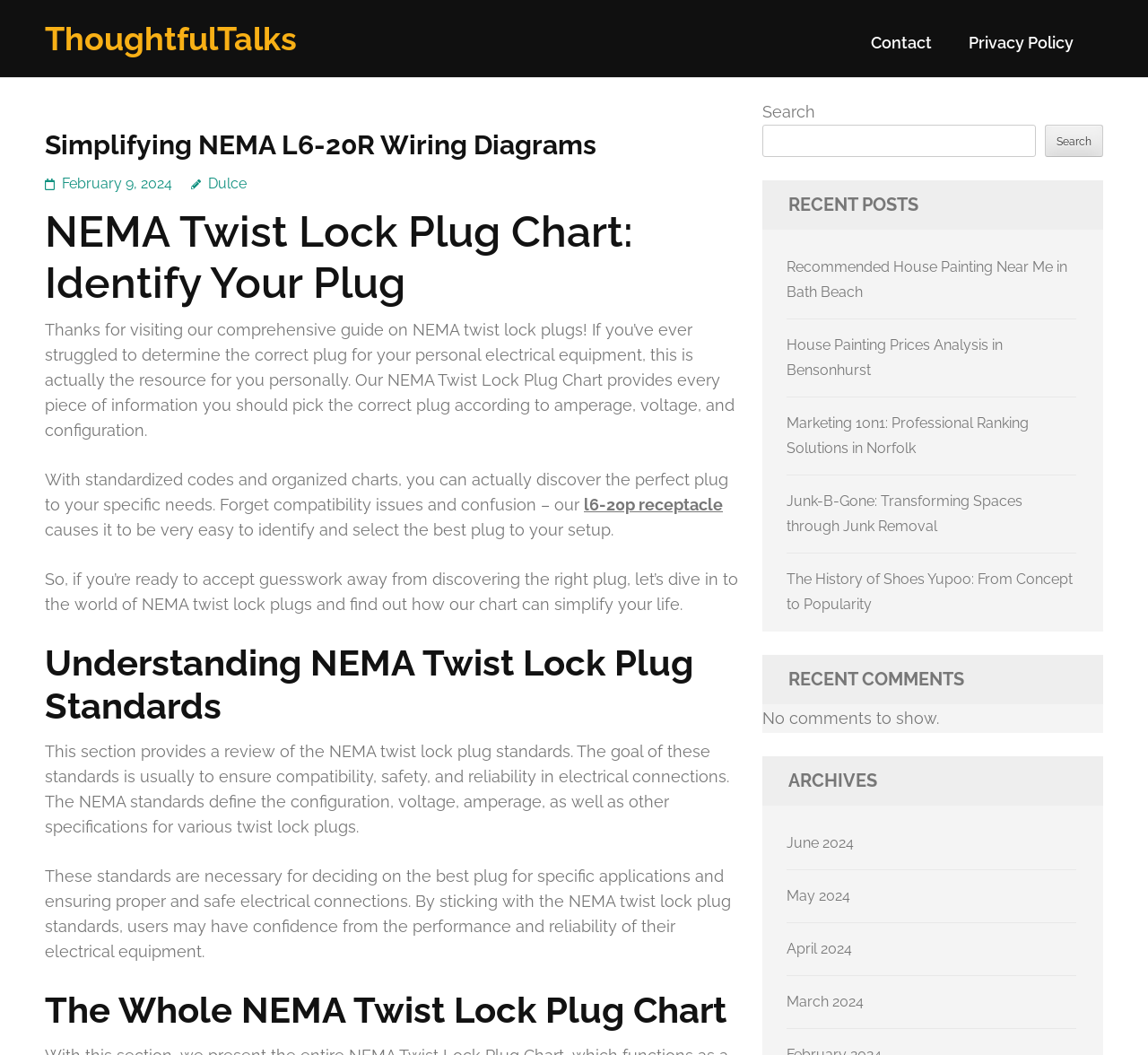Locate the bounding box coordinates of the area to click to fulfill this instruction: "Enter your phone number in the first text box". The bounding box should be presented as four float numbers between 0 and 1, in the order [left, top, right, bottom].

None